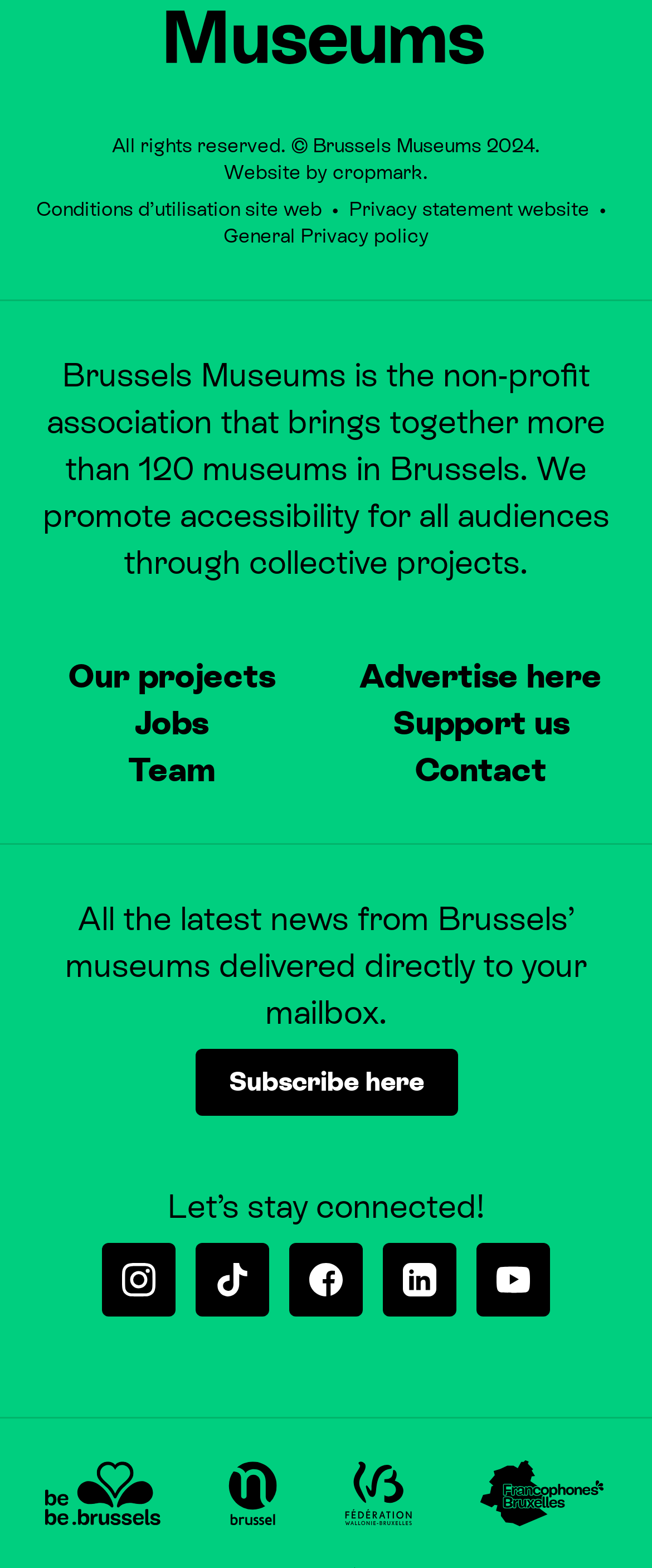Locate the bounding box coordinates of the element you need to click to accomplish the task described by this instruction: "Contact the organization".

None